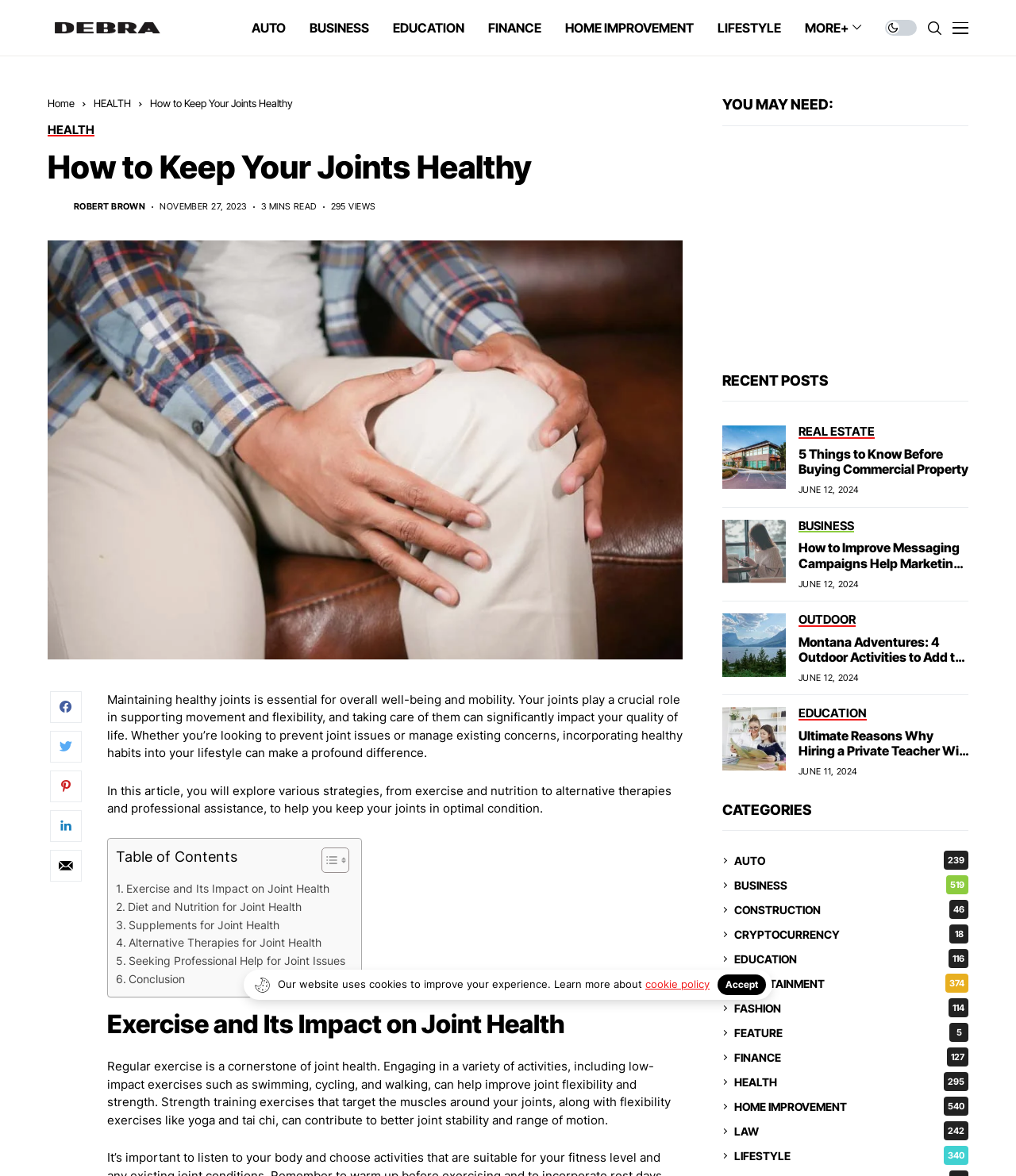Pinpoint the bounding box coordinates of the element you need to click to execute the following instruction: "Explore the 'Table of Contents'". The bounding box should be represented by four float numbers between 0 and 1, in the format [left, top, right, bottom].

[0.114, 0.72, 0.34, 0.748]